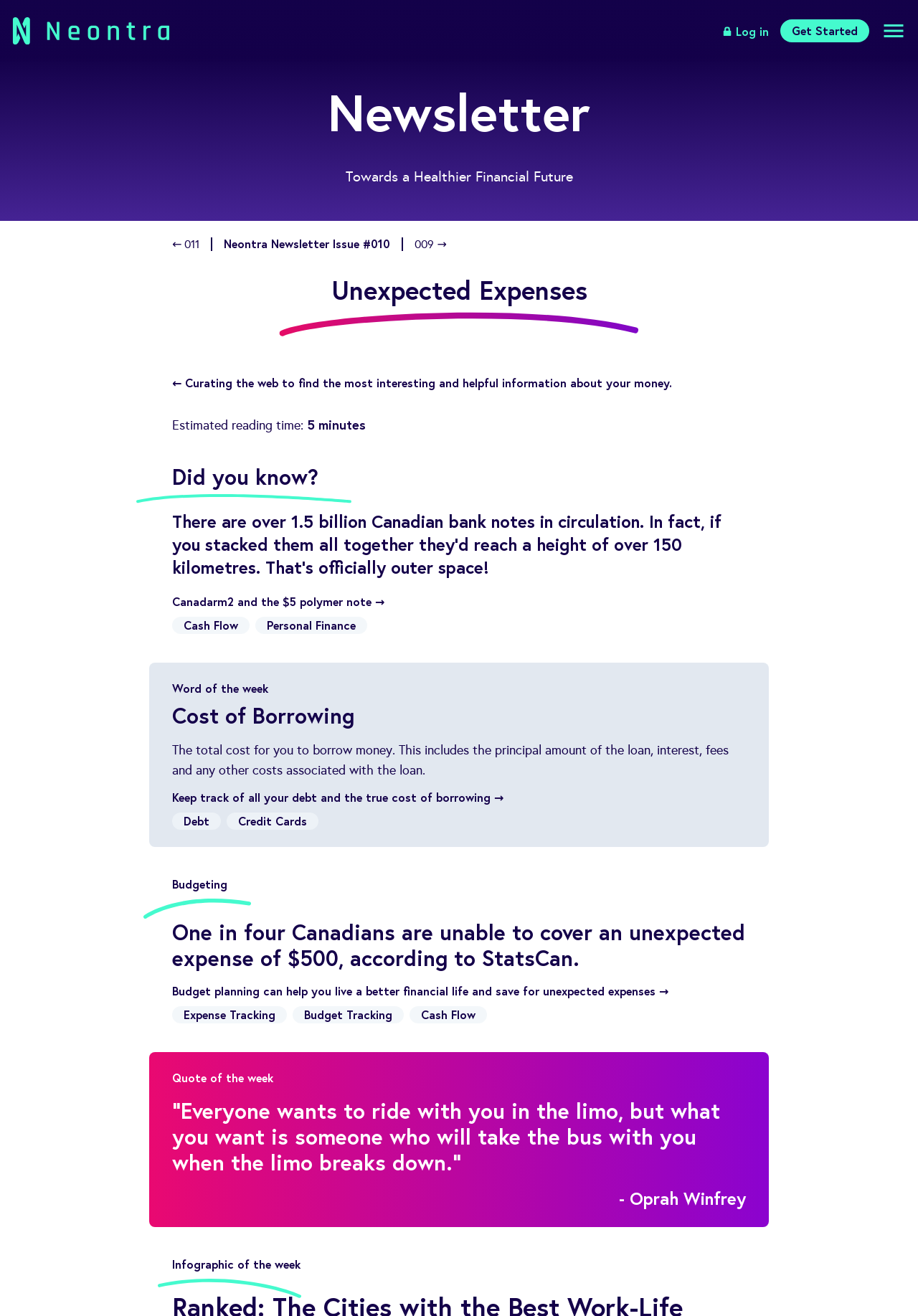Pinpoint the bounding box coordinates of the clickable area needed to execute the instruction: "Click on the 'Log in' link". The coordinates should be specified as four float numbers between 0 and 1, i.e., [left, top, right, bottom].

[0.77, 0.013, 0.85, 0.034]